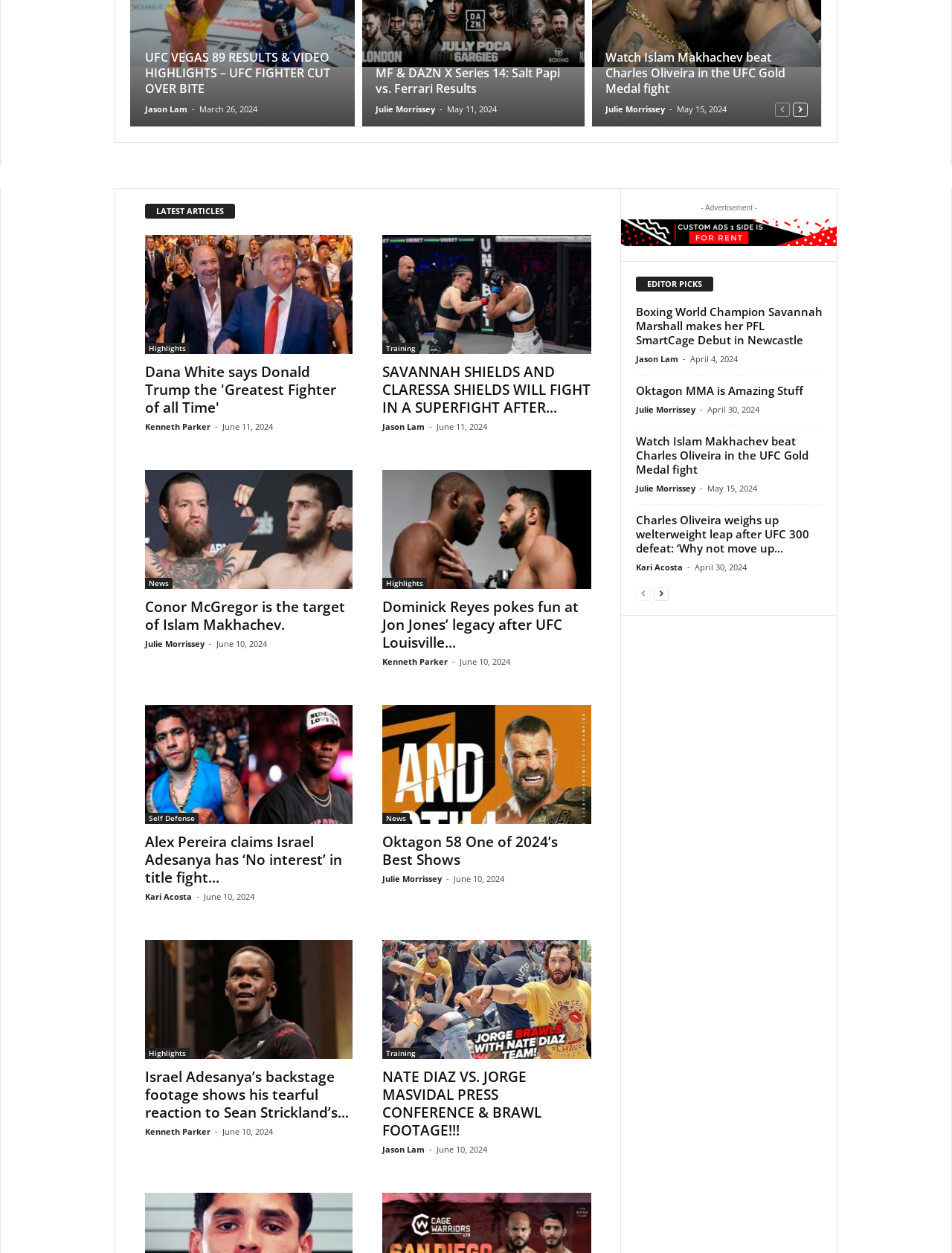Who wrote the article 'Dana White says Donald Trump the Greatest Fighter of all Time'?
Use the information from the screenshot to give a comprehensive response to the question.

I found the answer by looking at the link 'Dana White says Donald Trump the Greatest Fighter of all Time' and its corresponding author element, which indicates the author of the article as Kenneth Parker.